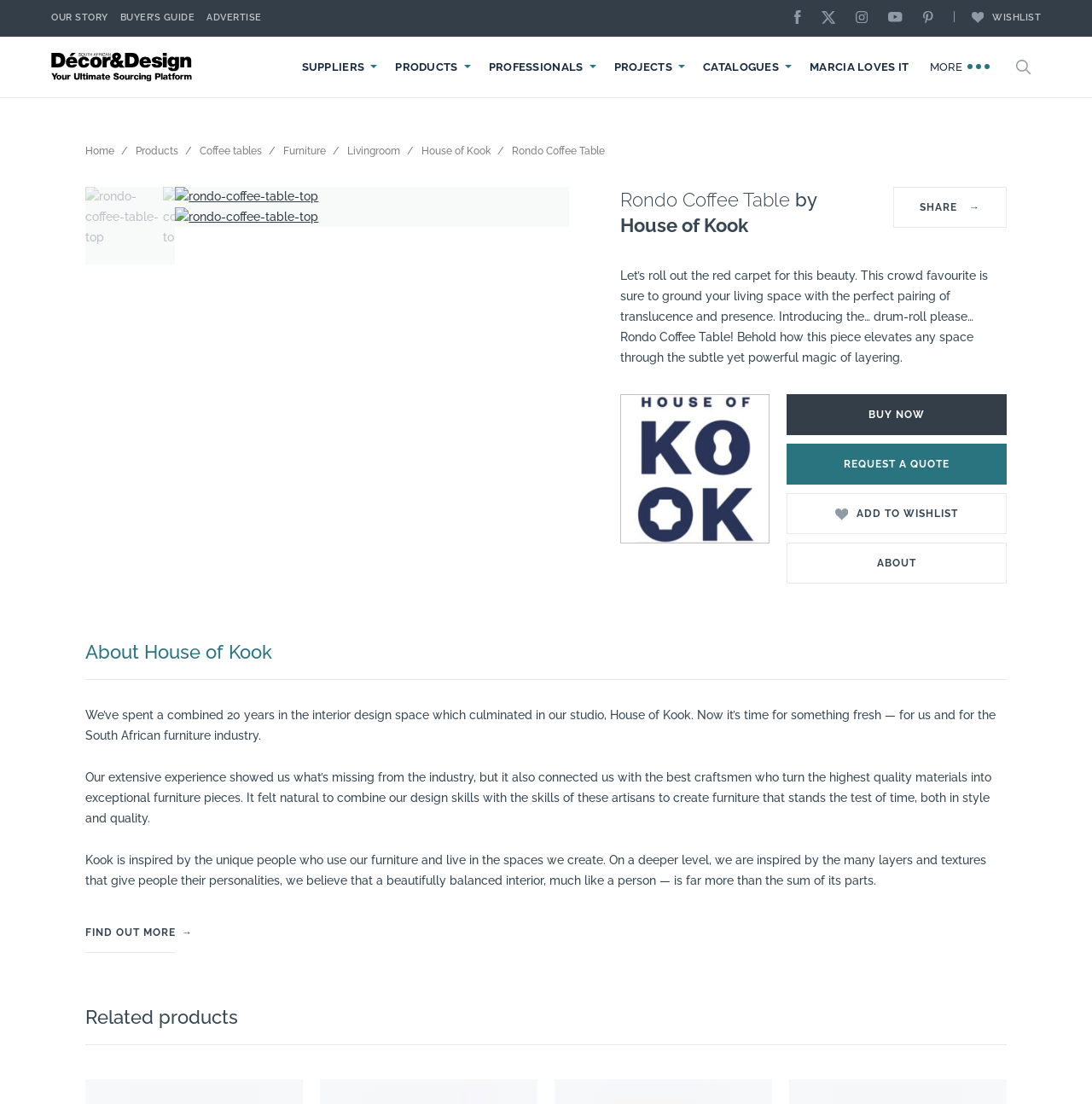What is the name of the coffee table?
Answer the question with a detailed and thorough explanation.

I found the answer by looking at the heading 'Rondo Coffee Table by House of Kook' and the text 'Introducing the… drum-roll please… Rondo Coffee Table!' which suggests that the coffee table being introduced is called Rondo Coffee Table.